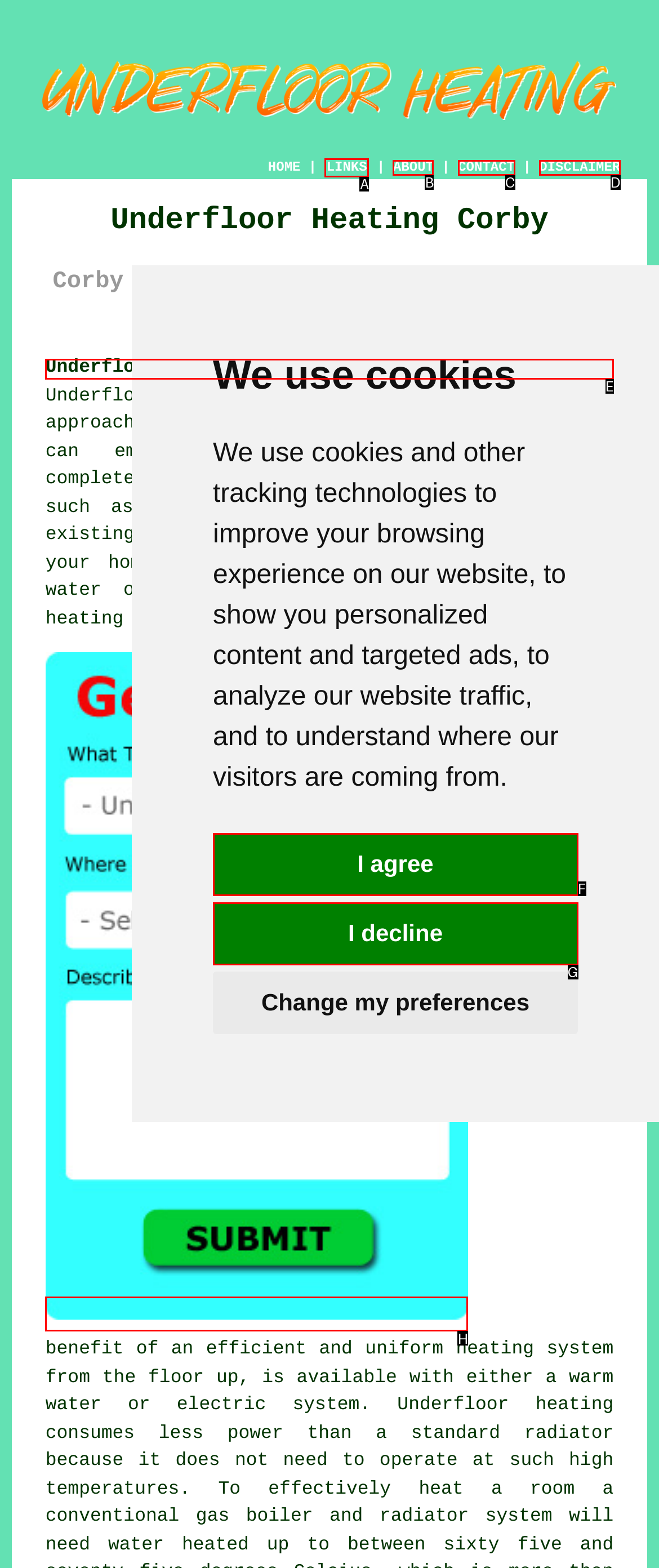Identify the letter of the UI element you should interact with to perform the task: Click the Free Corby Underfloor Heating Quotes link
Reply with the appropriate letter of the option.

H